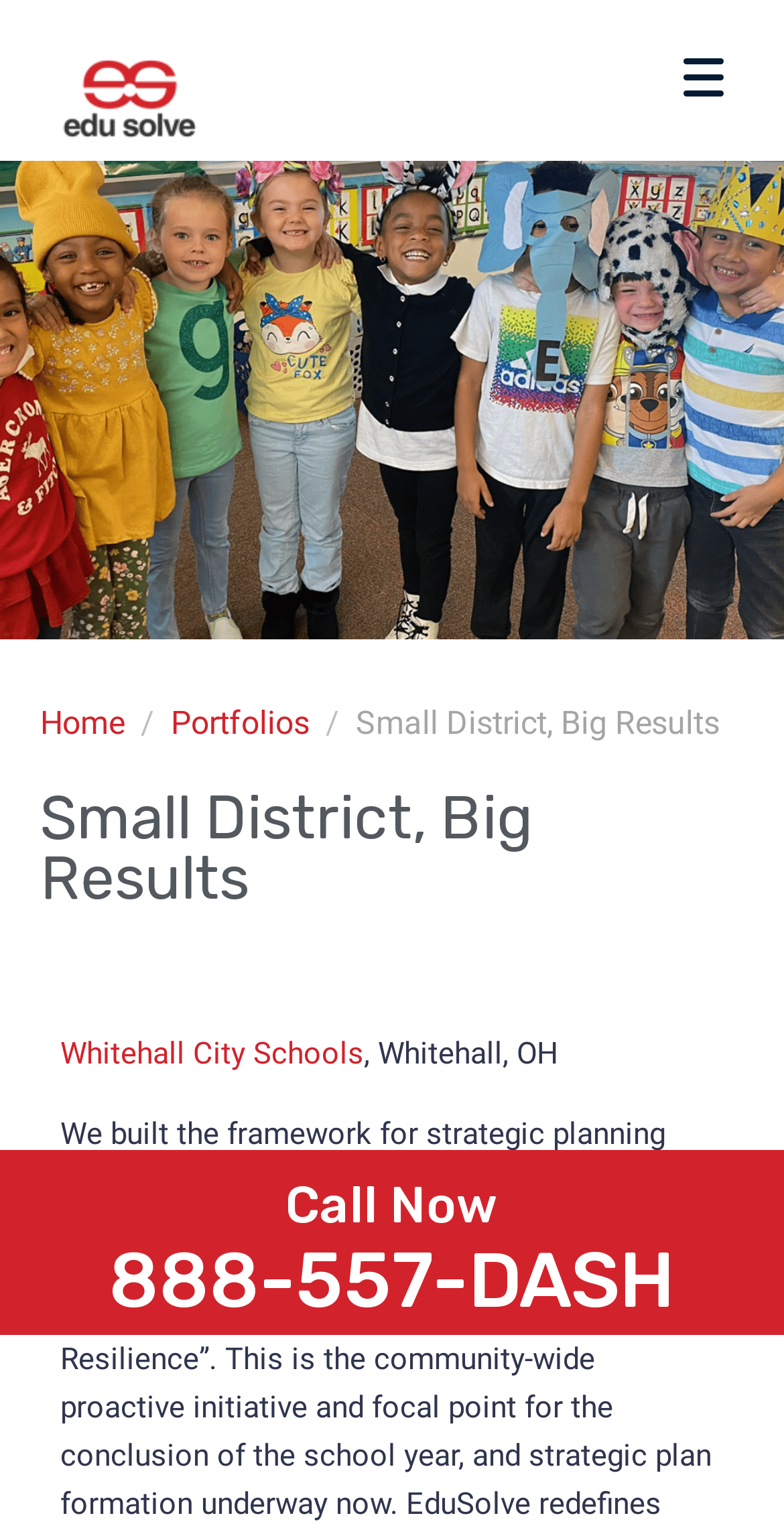Determine the bounding box coordinates of the region to click in order to accomplish the following instruction: "Click the Send button". Provide the coordinates as four float numbers between 0 and 1, specifically [left, top, right, bottom].

[0.179, 0.637, 0.821, 0.702]